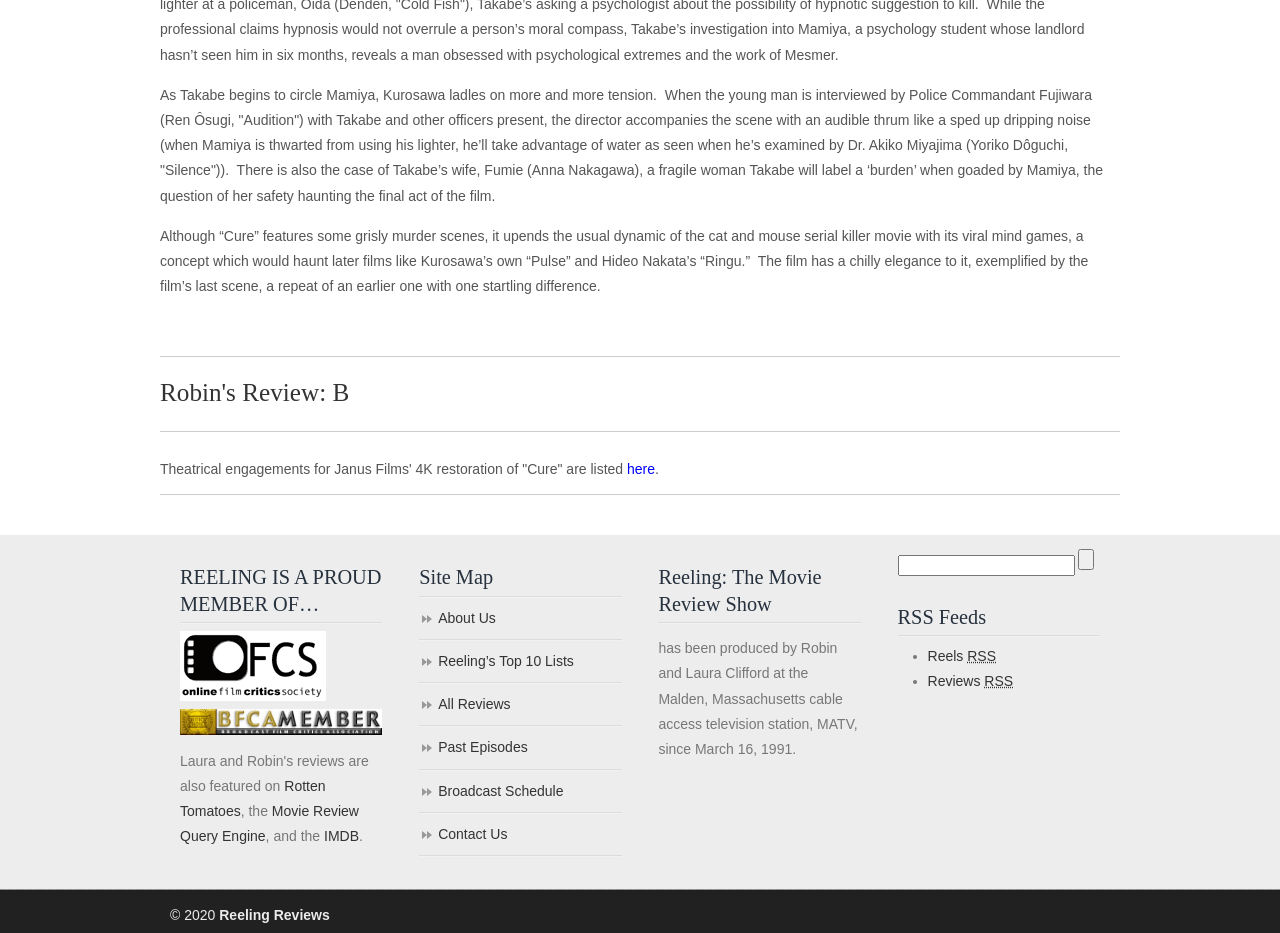Kindly respond to the following question with a single word or a brief phrase: 
How many links are present in the 'REELING IS A PROUD MEMBER OF…' section?

4